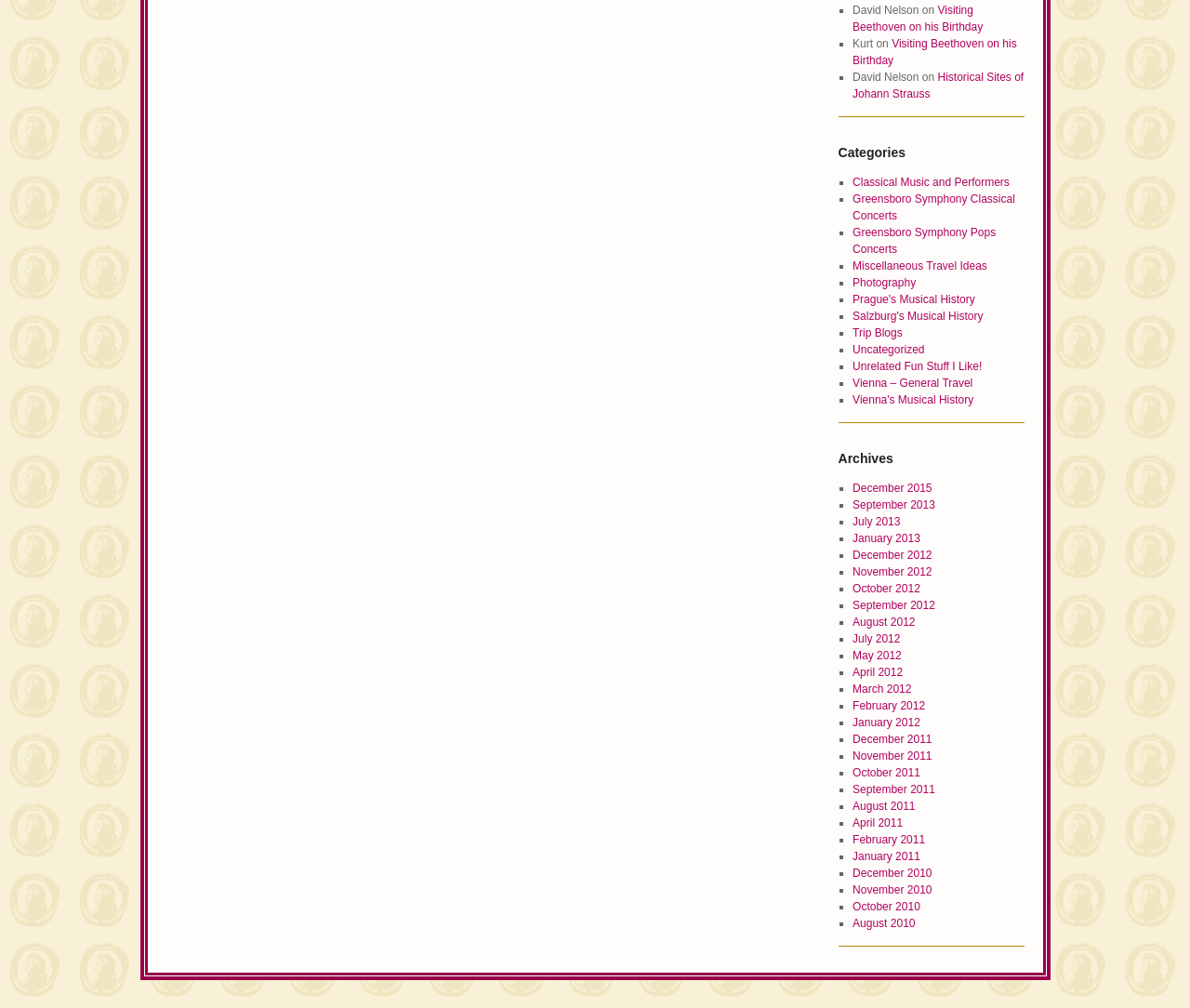Determine the coordinates of the bounding box for the clickable area needed to execute this instruction: "View 'Categories'".

[0.704, 0.143, 0.861, 0.16]